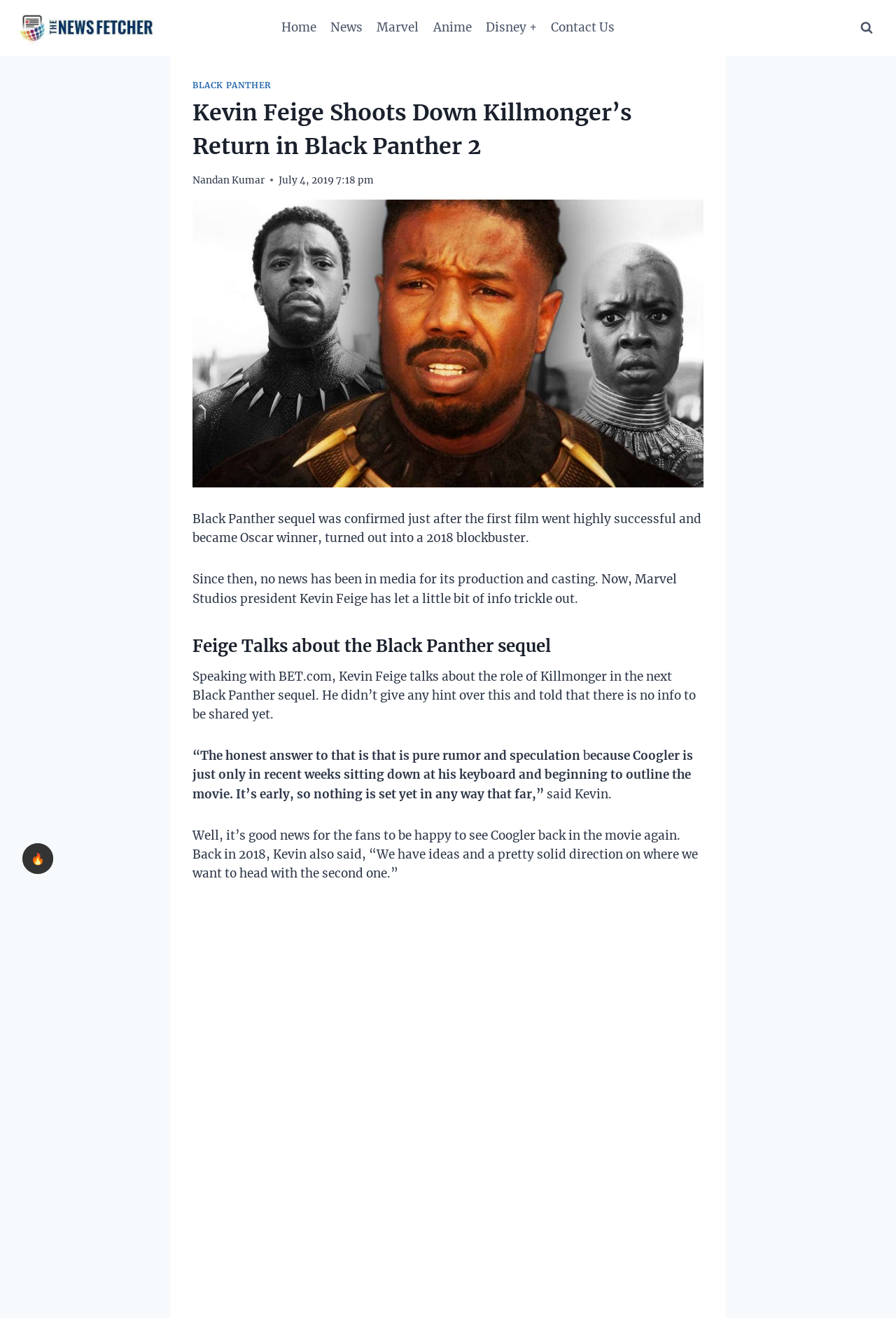Offer a detailed account of what is visible on the webpage.

The webpage appears to be a news article about Kevin Feige, the president of Marvel Studios, discussing the Black Panther sequel. At the top of the page, there is a checkbox to toggle dark mode, accompanied by a fire emoji. Below this, there is a link to "The News Fetcher" with an associated image.

The primary navigation menu is located near the top of the page, with links to "Home", "News", "Marvel", "Anime", "Disney+", and "Contact Us". On the right side of the page, there is a button to view a search form.

The main content of the page is divided into sections. The first section has a heading that reads "Kevin Feige Shoots Down Killmonger’s Return in Black Panther 2". Below this, there are links to "BLACK PANTHER" and the author's name, "Nandan Kumar". The publication date and time, "July 4, 2019 7:18 pm", are also displayed.

The article itself is divided into paragraphs, with headings that break up the content. The text discusses the confirmation of the Black Panther sequel, the lack of news about its production and casting, and Kevin Feige's recent comments about the film. Feige is quoted as saying that there is no information to share about the sequel yet, and that rumors about Killmonger's return are speculation.

Throughout the article, there are no images, but there are several blocks of text that summarize the content of the news article.